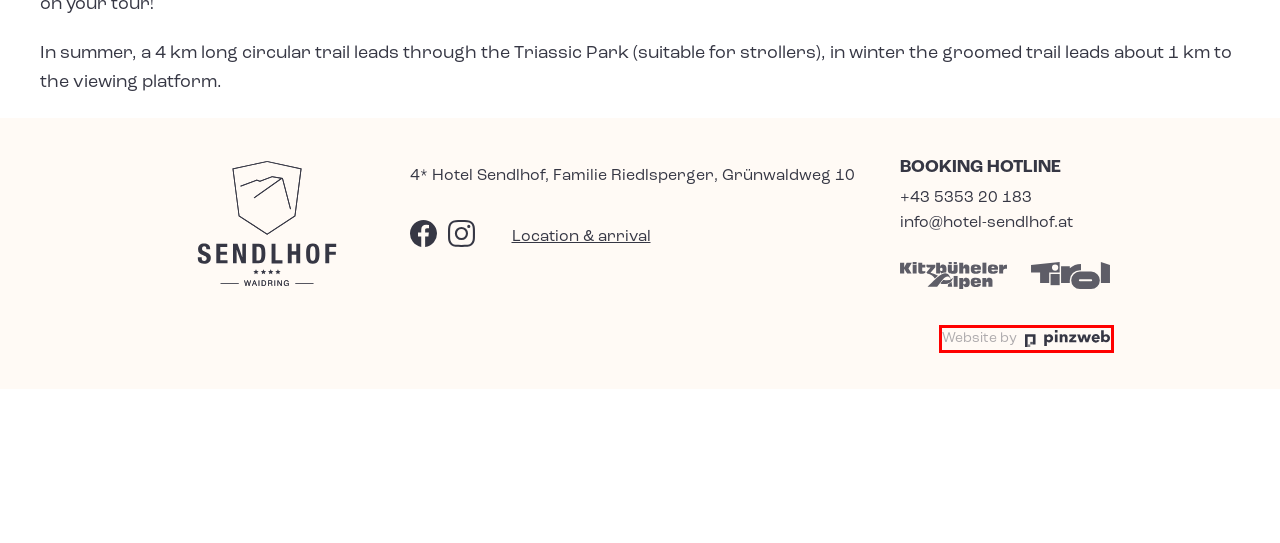Consider the screenshot of a webpage with a red bounding box and select the webpage description that best describes the new page that appears after clicking the element inside the red box. Here are the candidates:
A. 🚀 Pinzweb.at - Innovative Werbeagentur in Salzburg & Wien 🎨
B. Online Reiseführer Tirol | Urlaub in Österreich
C. Non-binding request - 4* Hotel Sendlhof in Waidring, Tirol
D. Restaurant - 4* Hotel Sendlhof in Waidring, Tirol
E. Urlaub im PillerseeTal | Kitzbüheler Alpen
F. Location & Arrival - 4* Hotel Sendlhof in Waidring, Tirol
G. 4* Hotel Sendlhof in Waidring, Tirol - exklusive Komfortzimmer und Suiten
H. Hotel - 4* Hotel Sendlhof in Waidring, Tirol

A